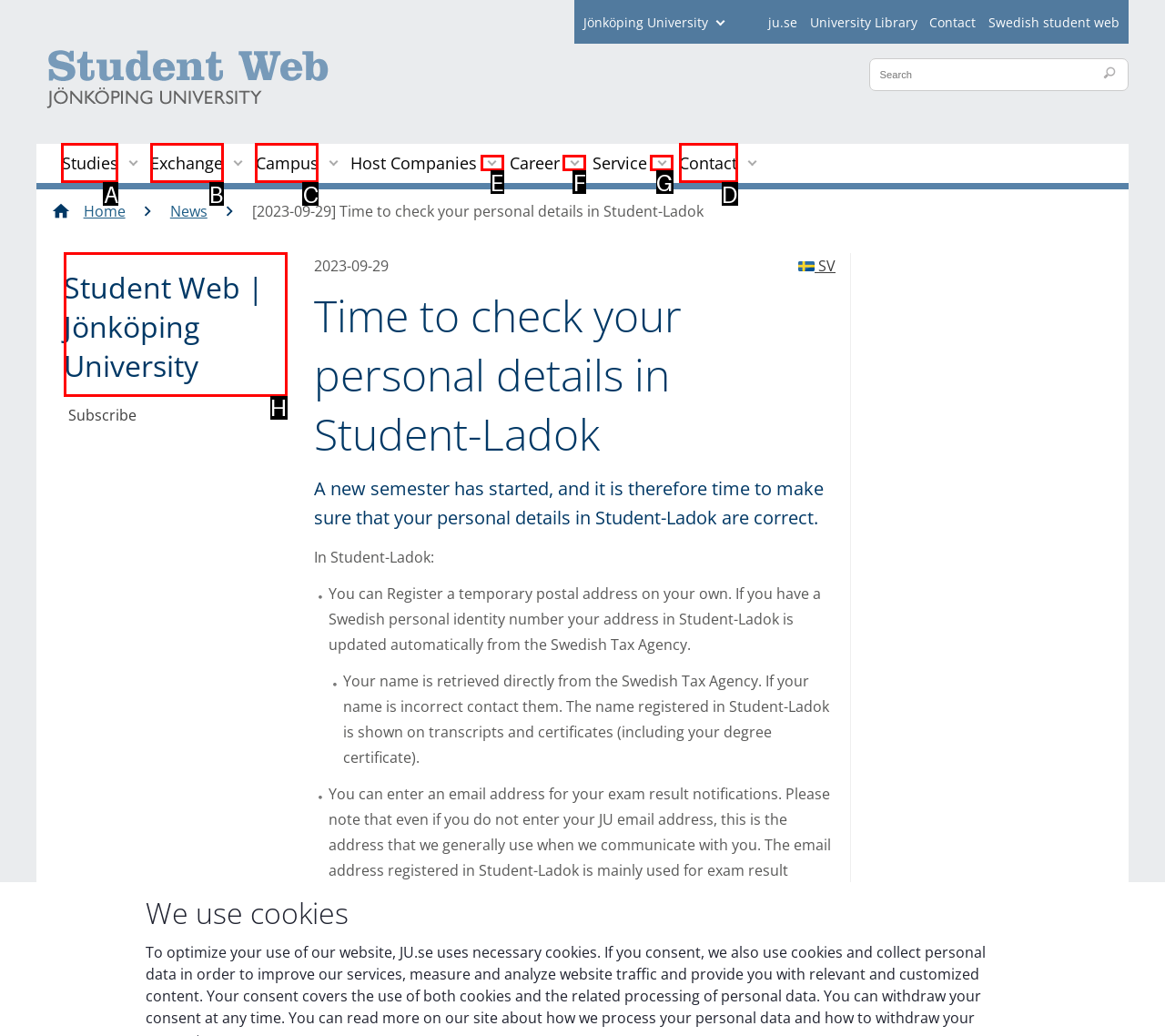Match the HTML element to the description: Contact. Respond with the letter of the correct option directly.

D